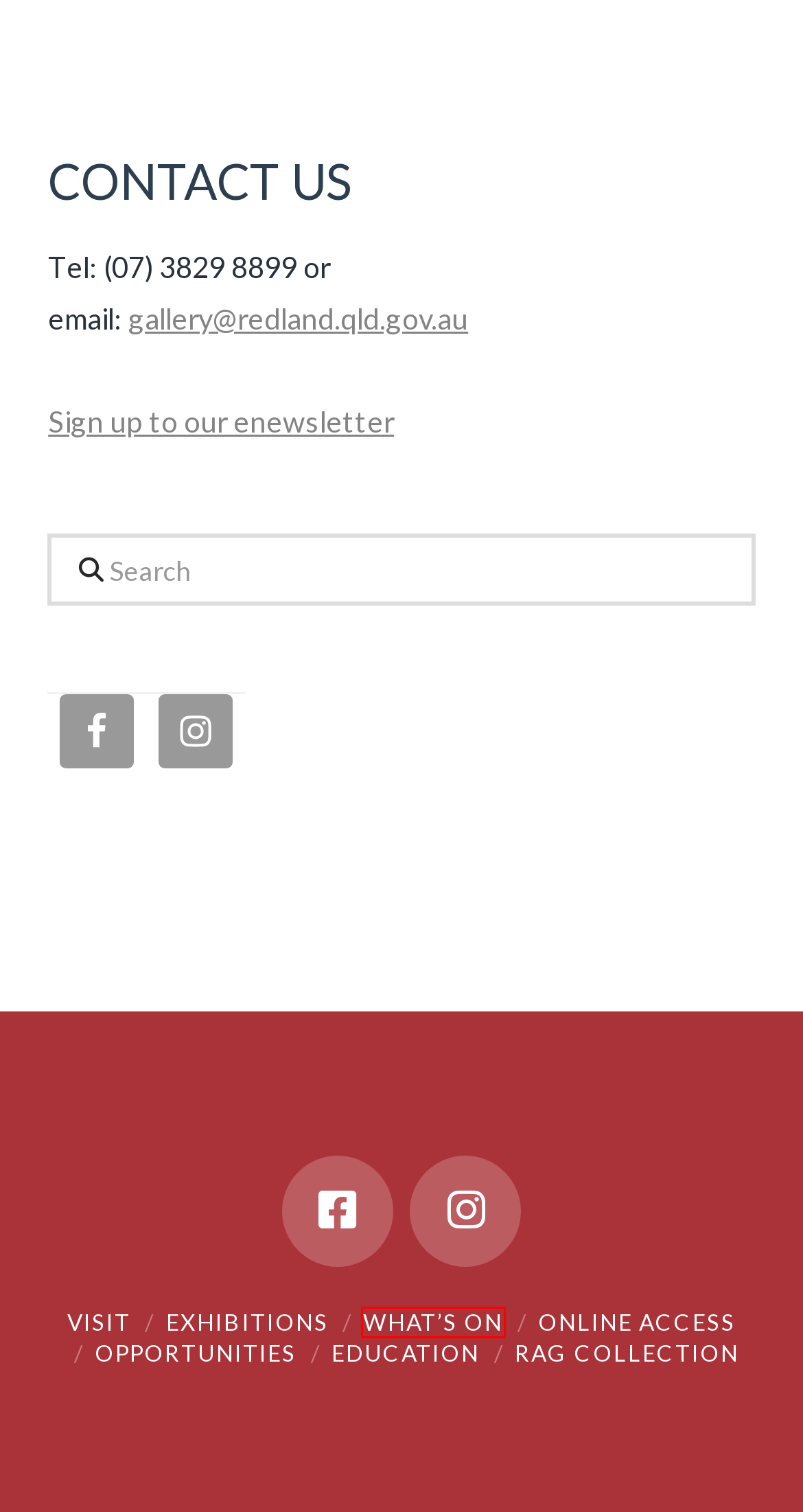Consider the screenshot of a webpage with a red bounding box around an element. Select the webpage description that best corresponds to the new page after clicking the element inside the red bounding box. Here are the candidates:
A. EDUCATION | Redland Art Gallery
B. VISIT | Redland Art Gallery
C. ONLINE ACCESS | Redland Art Gallery
D. OPPORTUNITIES | Redland Art Gallery
E. Redland Art Gallery | Redland Art Gallery
F. RAG COLLECTION | Redland Art Gallery
G. EXHIBITIONS | Redland Art Gallery
H. Redirecting to Home Page

H